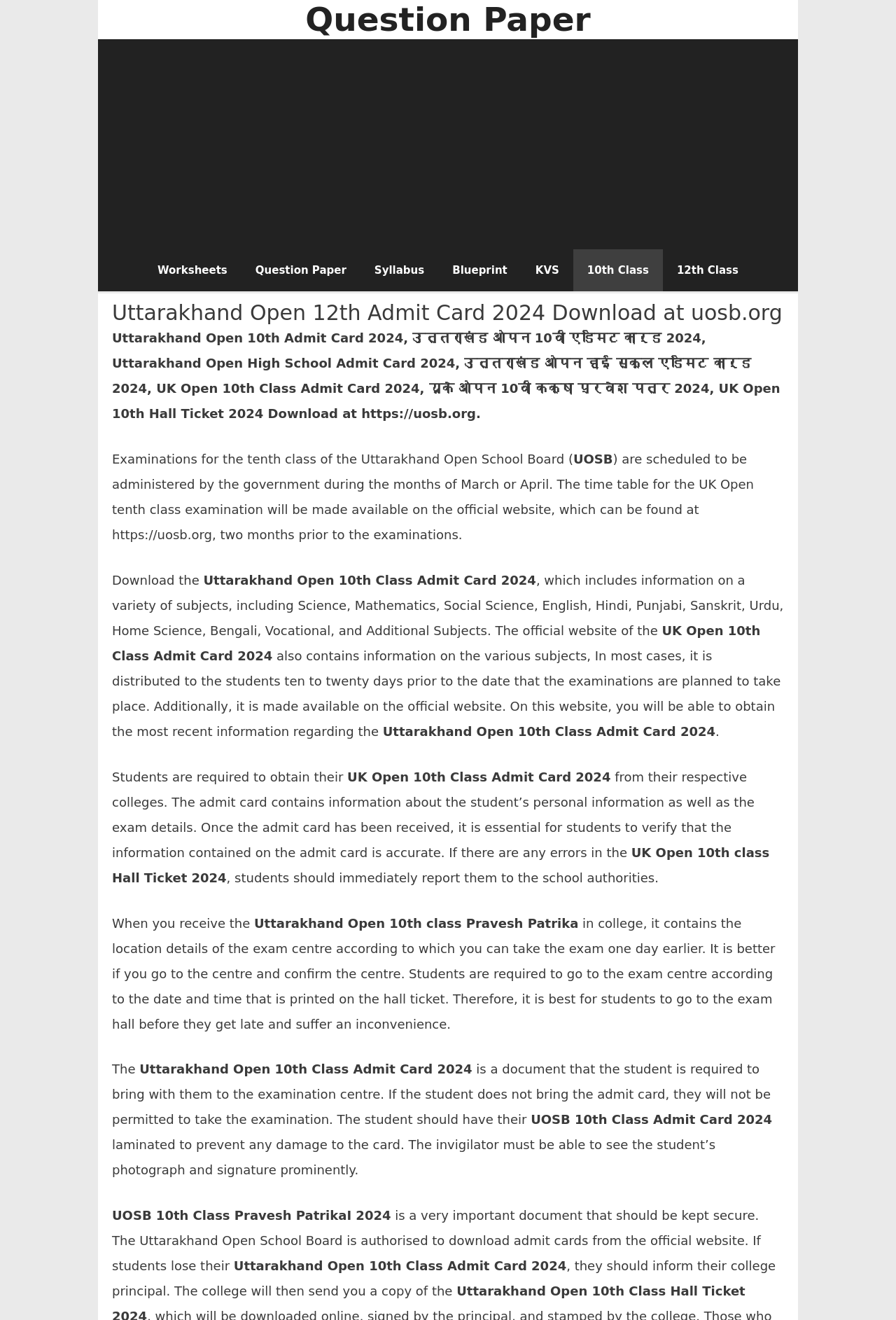Specify the bounding box coordinates of the area to click in order to execute this command: 'Click the 'Question Paper' link'. The coordinates should consist of four float numbers ranging from 0 to 1, and should be formatted as [left, top, right, bottom].

[0.341, 0.0, 0.659, 0.029]